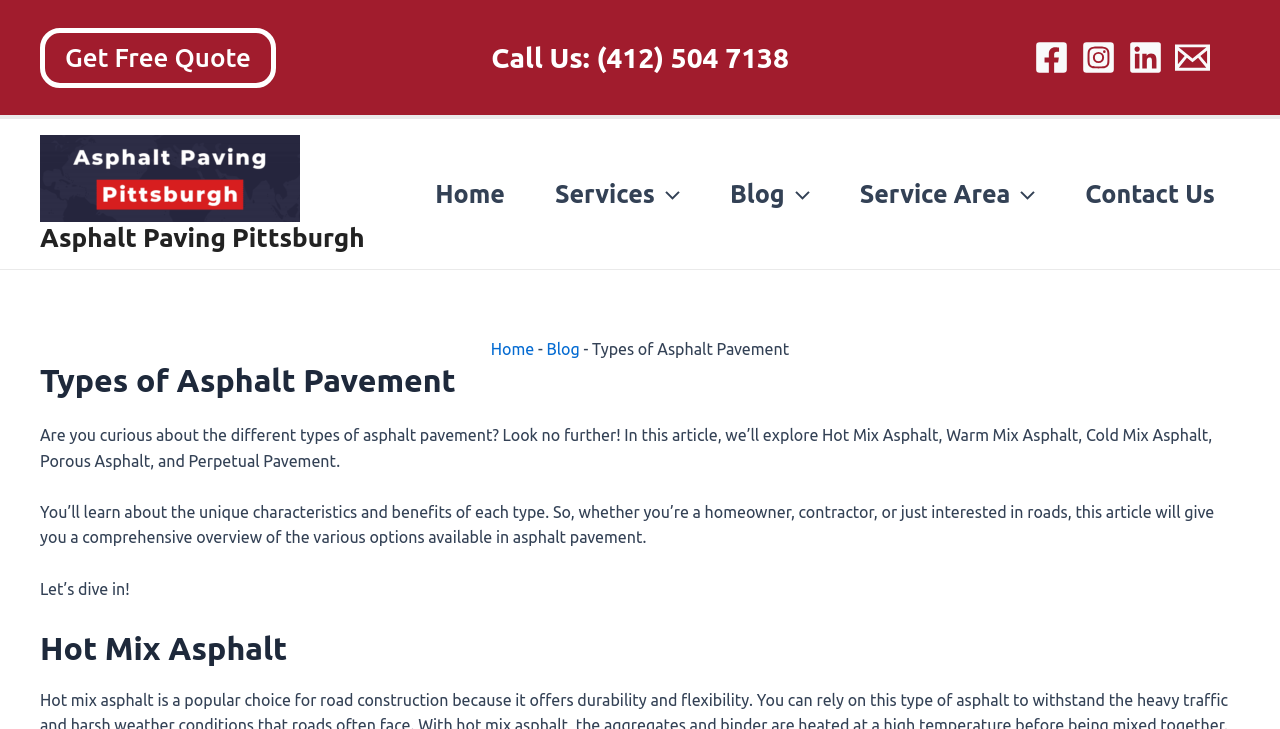Please locate the bounding box coordinates of the element that needs to be clicked to achieve the following instruction: "Call the phone number". The coordinates should be four float numbers between 0 and 1, i.e., [left, top, right, bottom].

[0.384, 0.057, 0.616, 0.1]